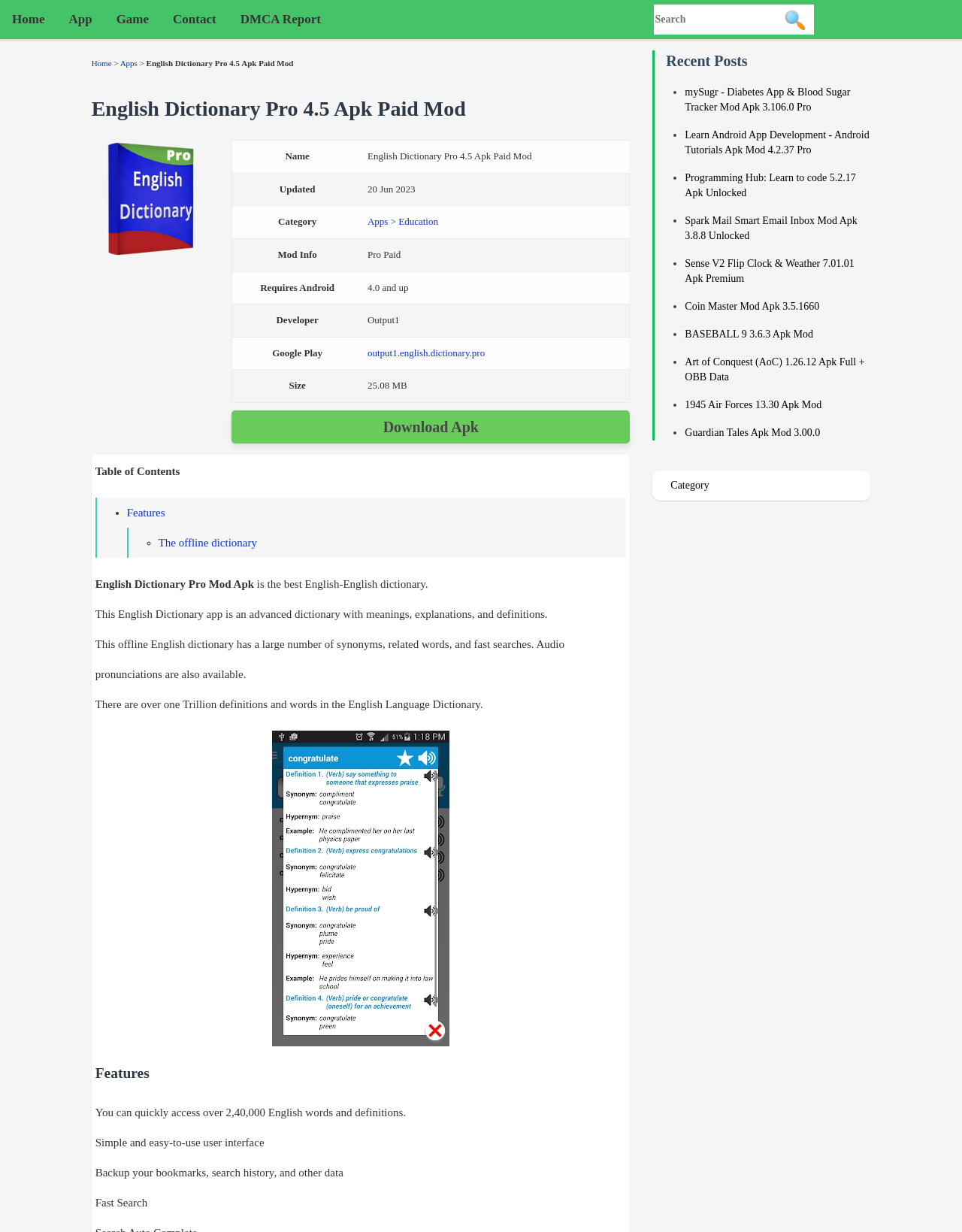Respond to the question below with a concise word or phrase:
What is the size of the English Dictionary Pro Apk?

25.08 MB